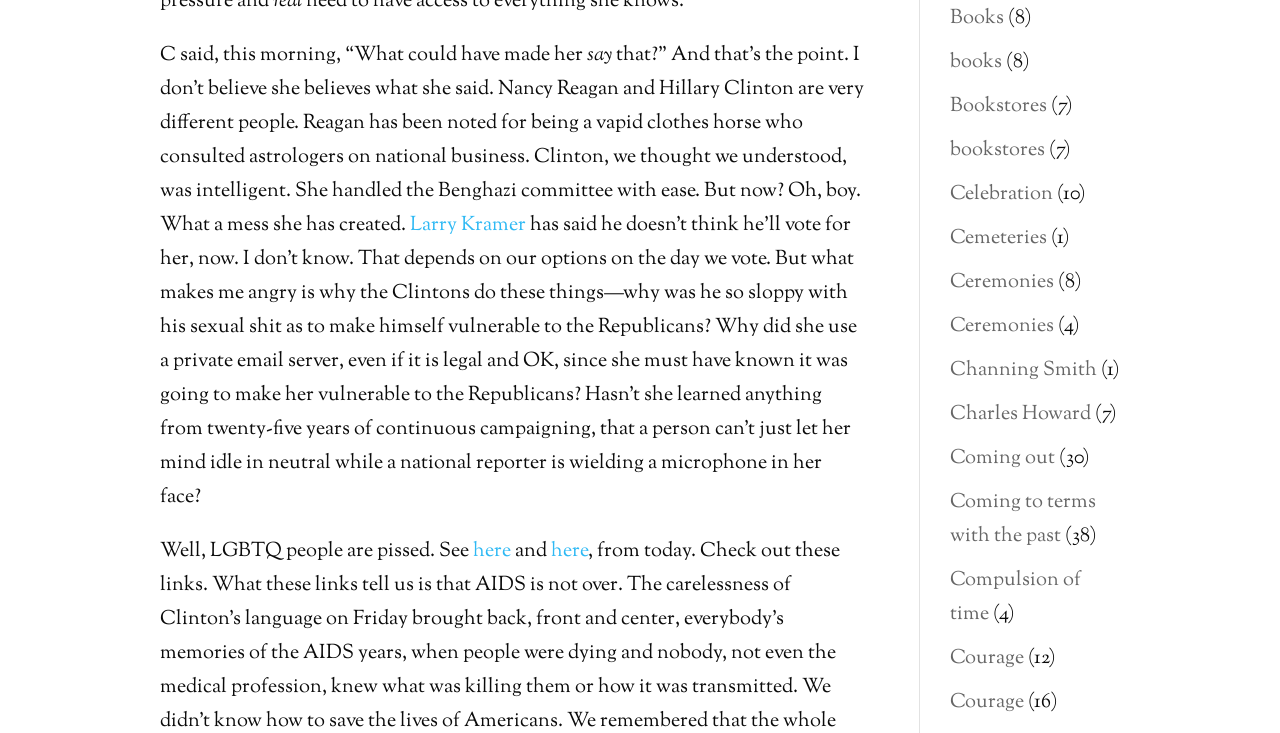Please identify the bounding box coordinates of the element I need to click to follow this instruction: "Click on the link 'Books'".

[0.742, 0.005, 0.784, 0.045]